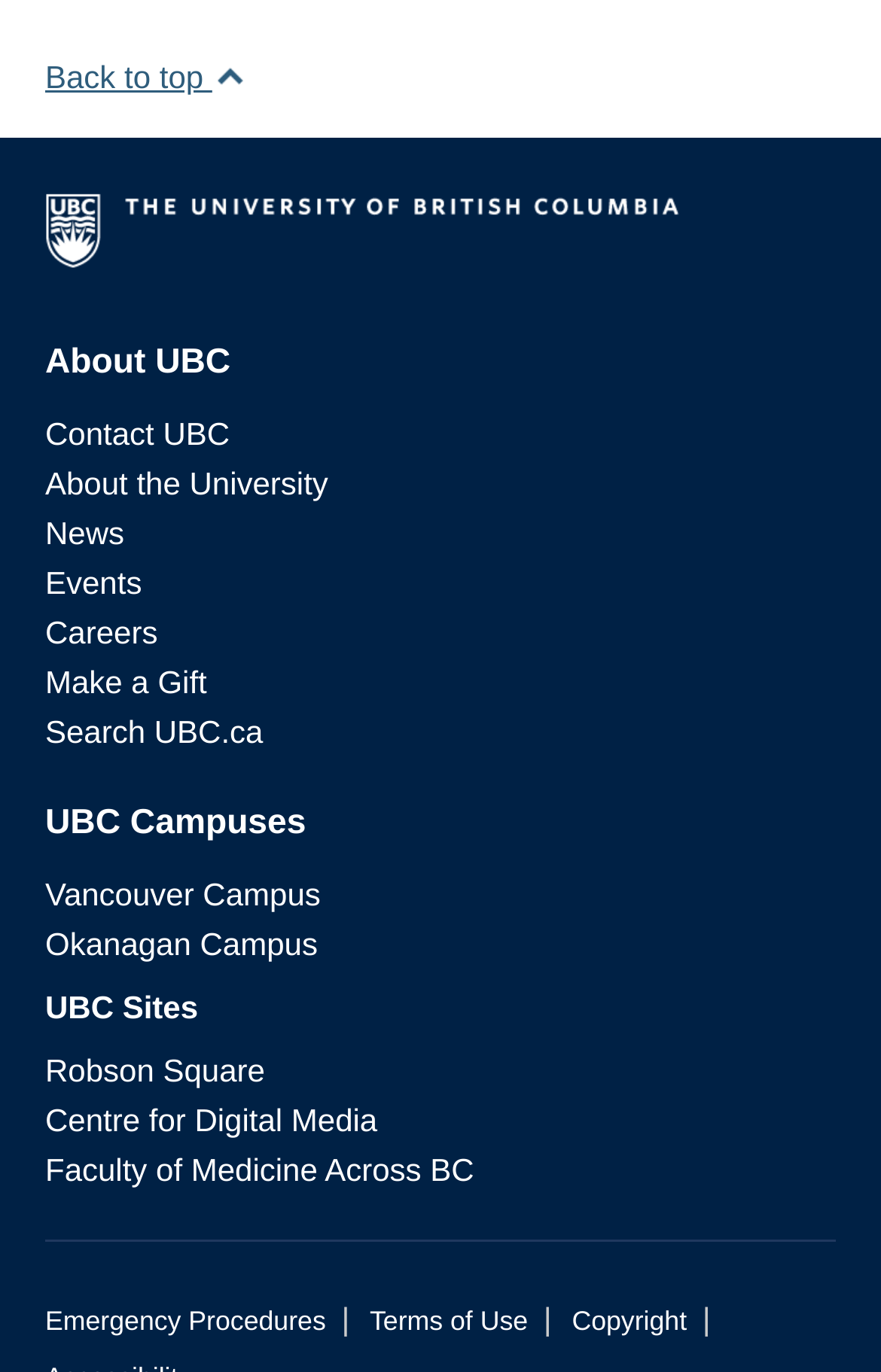Please examine the image and provide a detailed answer to the question: What is the purpose of the 'Back to top' link?

I found the answer by looking at the link element with the text 'Back to top' which is located at the top of the page, indicating it's used to navigate back to the top of the page.